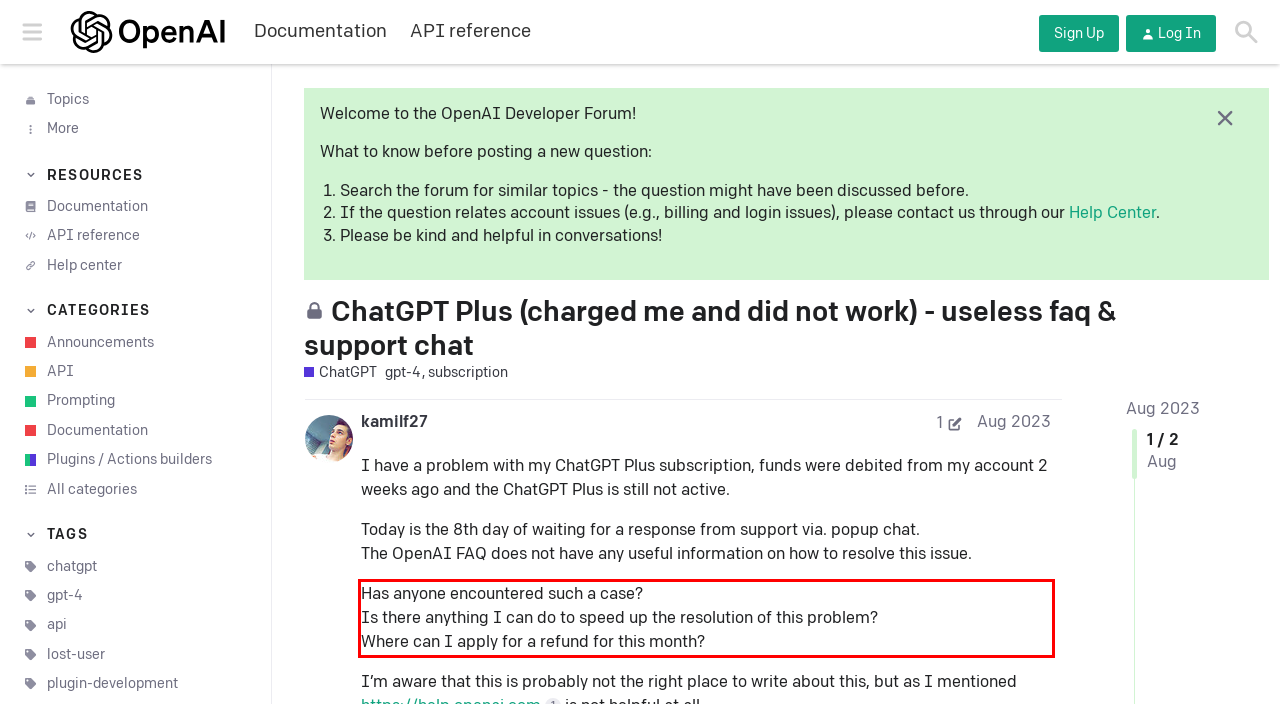Please perform OCR on the text content within the red bounding box that is highlighted in the provided webpage screenshot.

Has anyone encountered such a case? Is there anything I can do to speed up the resolution of this problem? Where can I apply for a refund for this month?